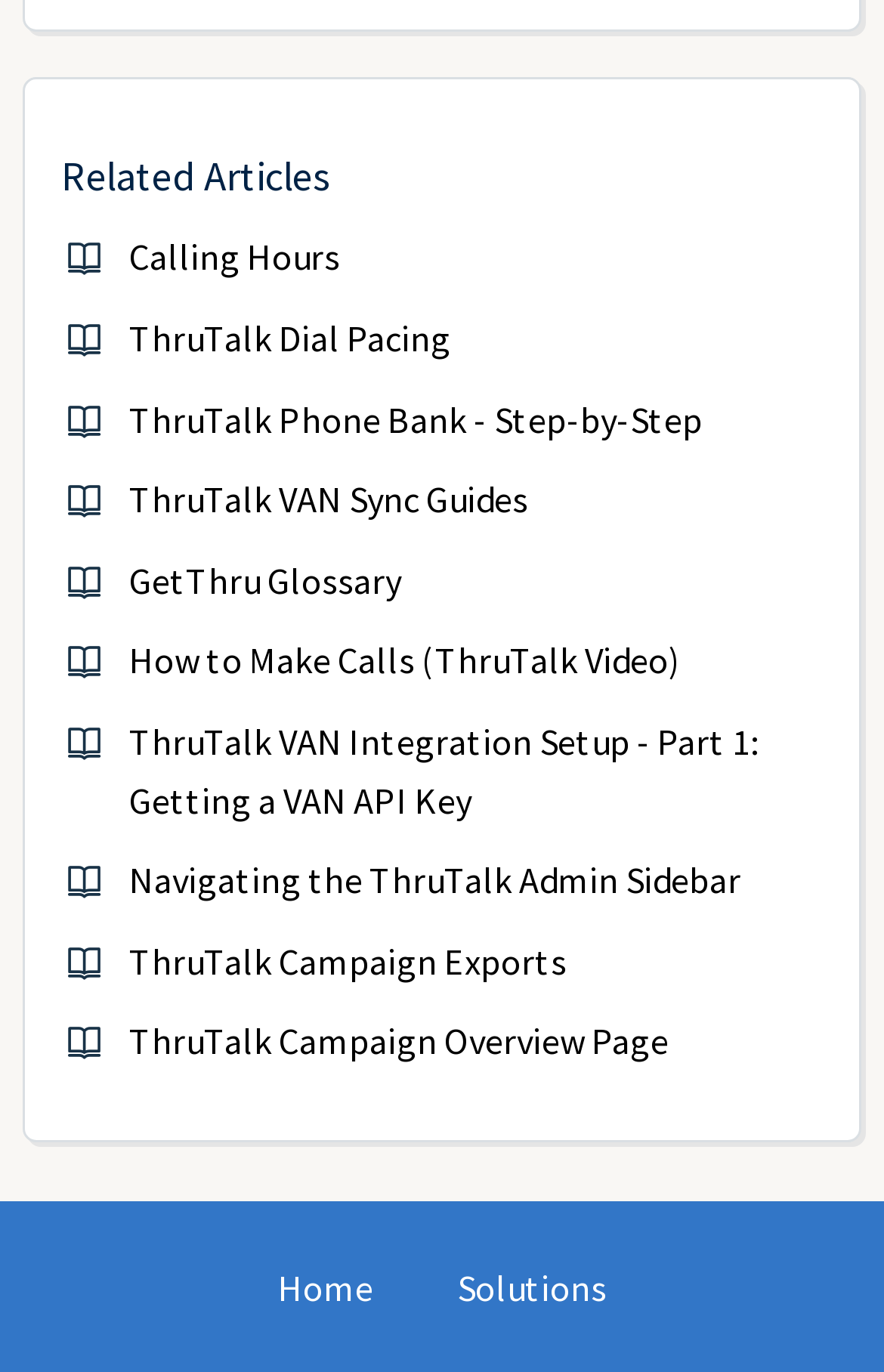Please mark the clickable region by giving the bounding box coordinates needed to complete this instruction: "go to home page".

[0.288, 0.916, 0.447, 0.956]